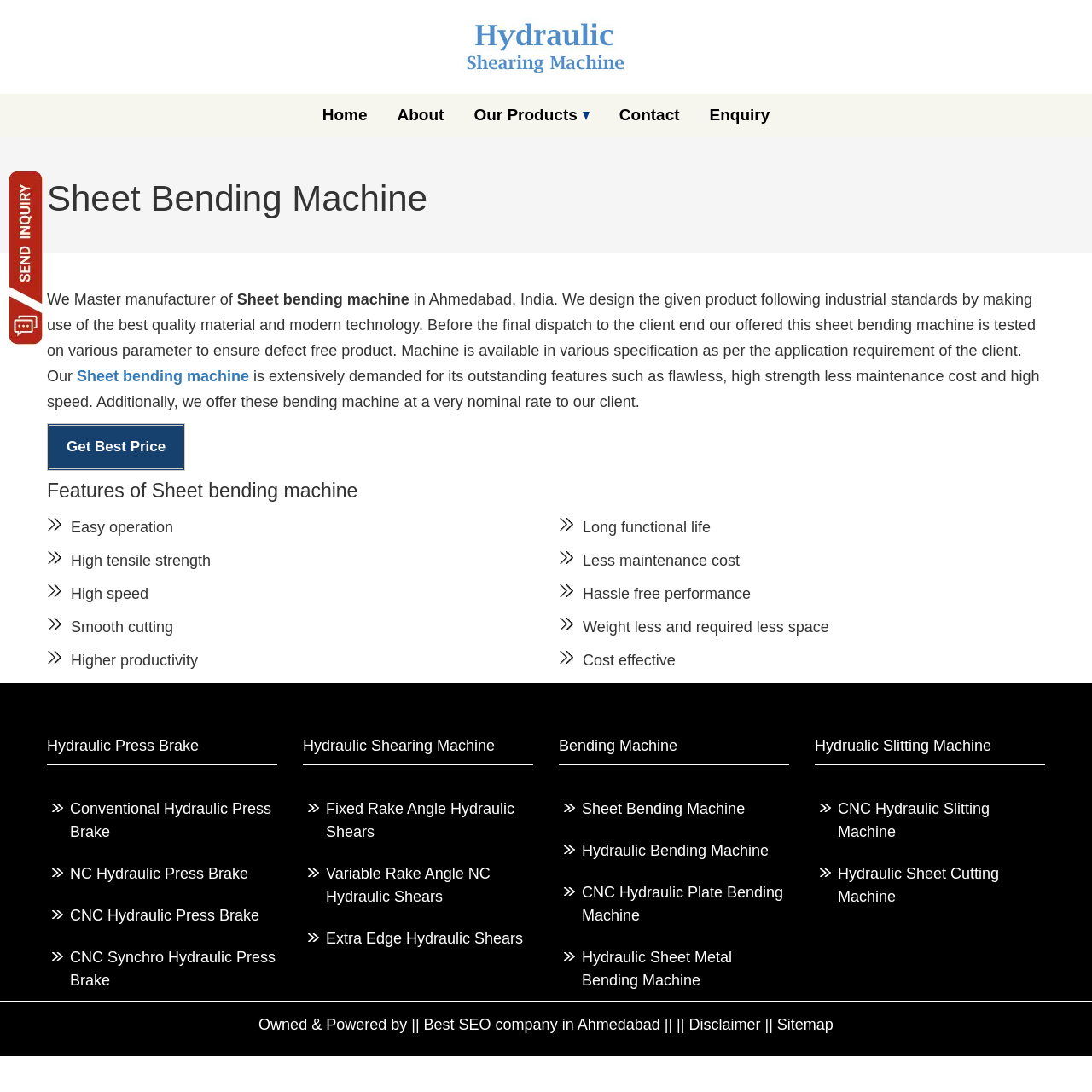Please determine the bounding box coordinates of the element's region to click in order to carry out the following instruction: "Go to home page". The coordinates should be four float numbers between 0 and 1, i.e., [left, top, right, bottom].

[0.283, 0.086, 0.348, 0.125]